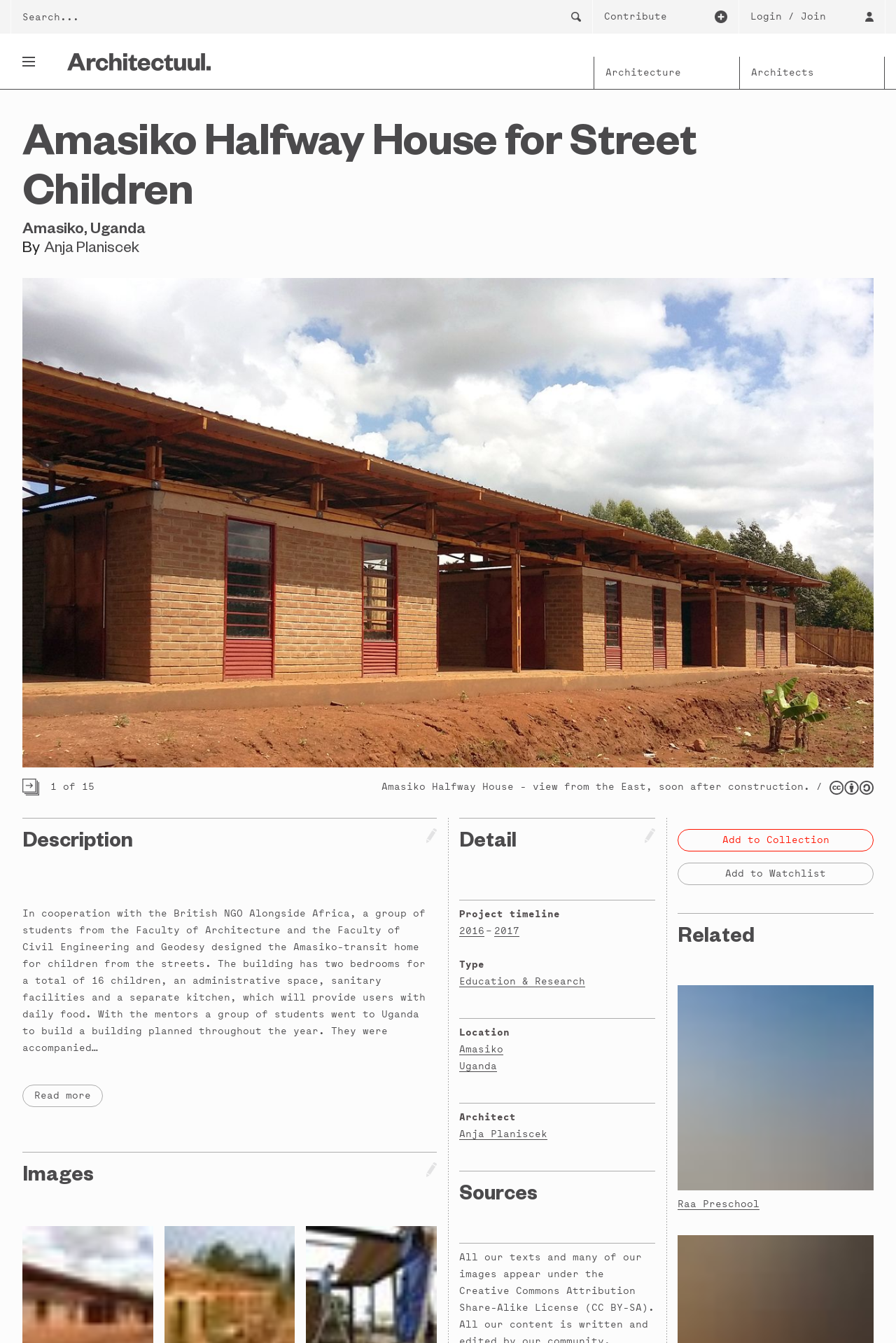Please identify the bounding box coordinates of the clickable region that I should interact with to perform the following instruction: "Click on the 'About us' link". The coordinates should be expressed as four float numbers between 0 and 1, i.e., [left, top, right, bottom].

None